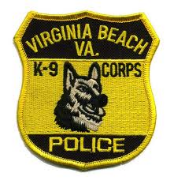Respond to the question below with a single word or phrase:
What breed of dog is depicted on the badge?

German Shepherd